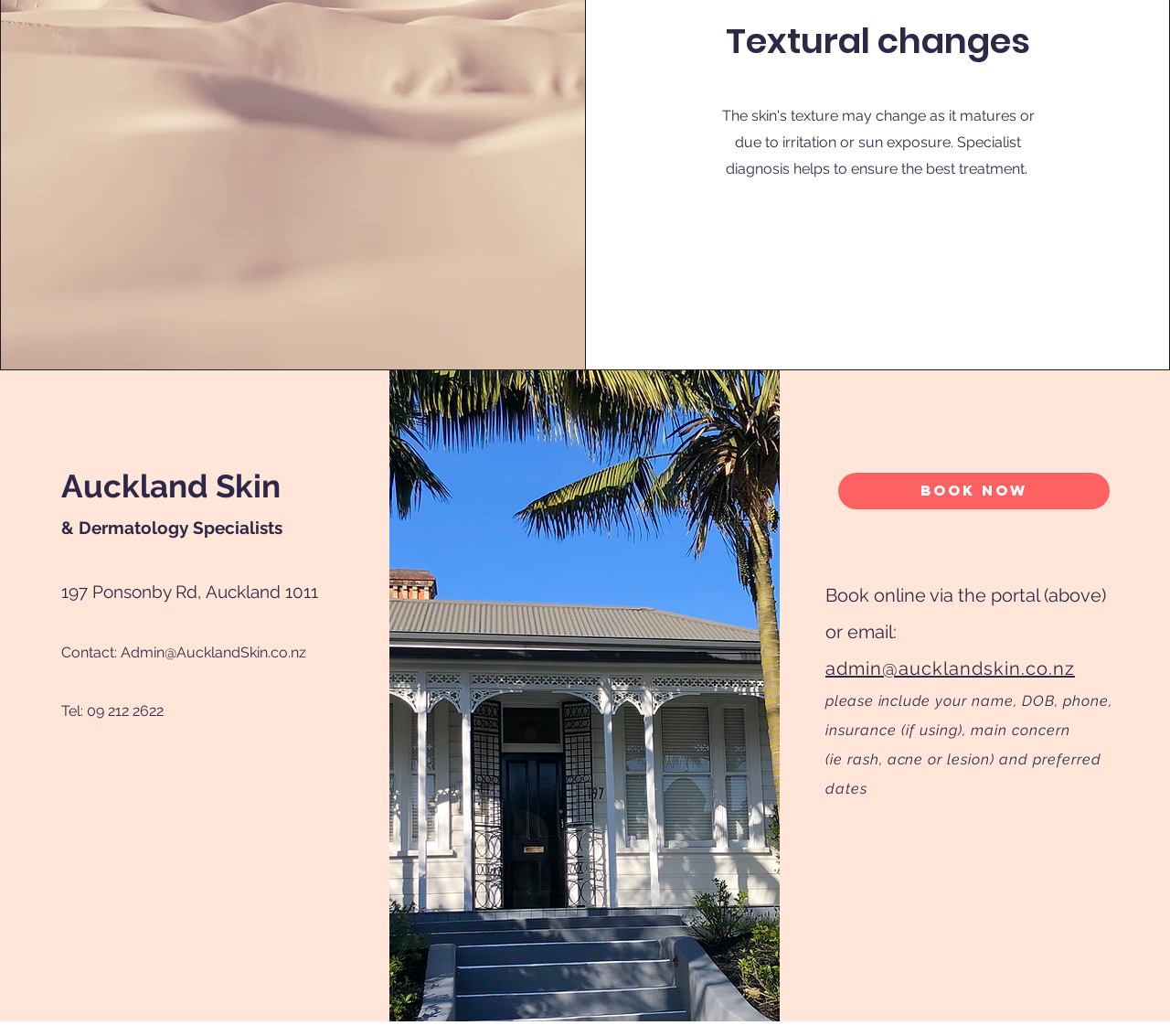Based on the image, provide a detailed response to the question:
What is the name of the dermatology clinic?

The name of the dermatology clinic can be found in the static text element 'Auckland Skin' located at the top of the webpage, which is likely to be the clinic's logo or header.